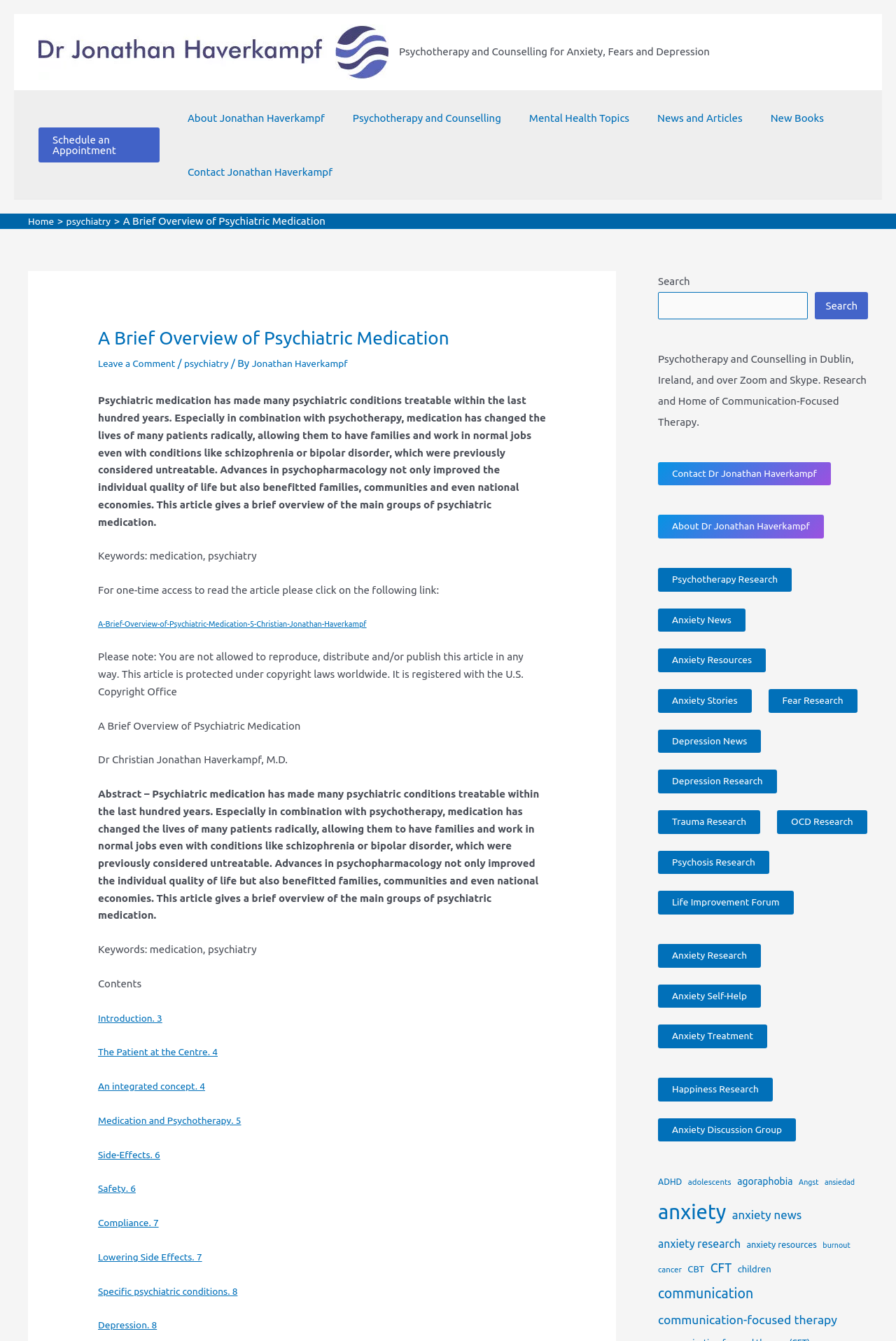What is the name of the doctor mentioned on the webpage?
From the screenshot, provide a brief answer in one word or phrase.

Dr Christian Jonathan Haverkampf